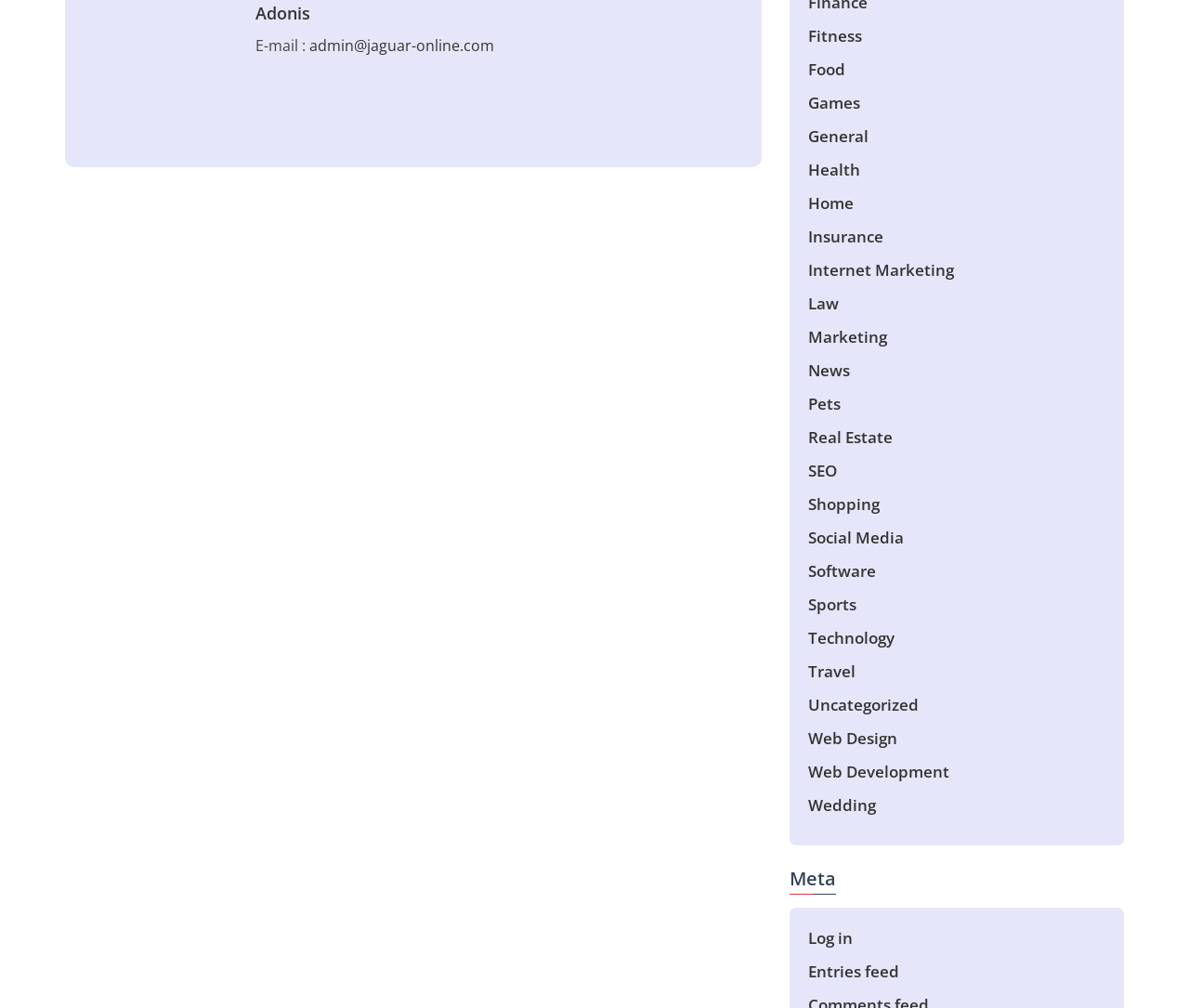What is the second category listed on the webpage?
Please provide a single word or phrase based on the screenshot.

Food